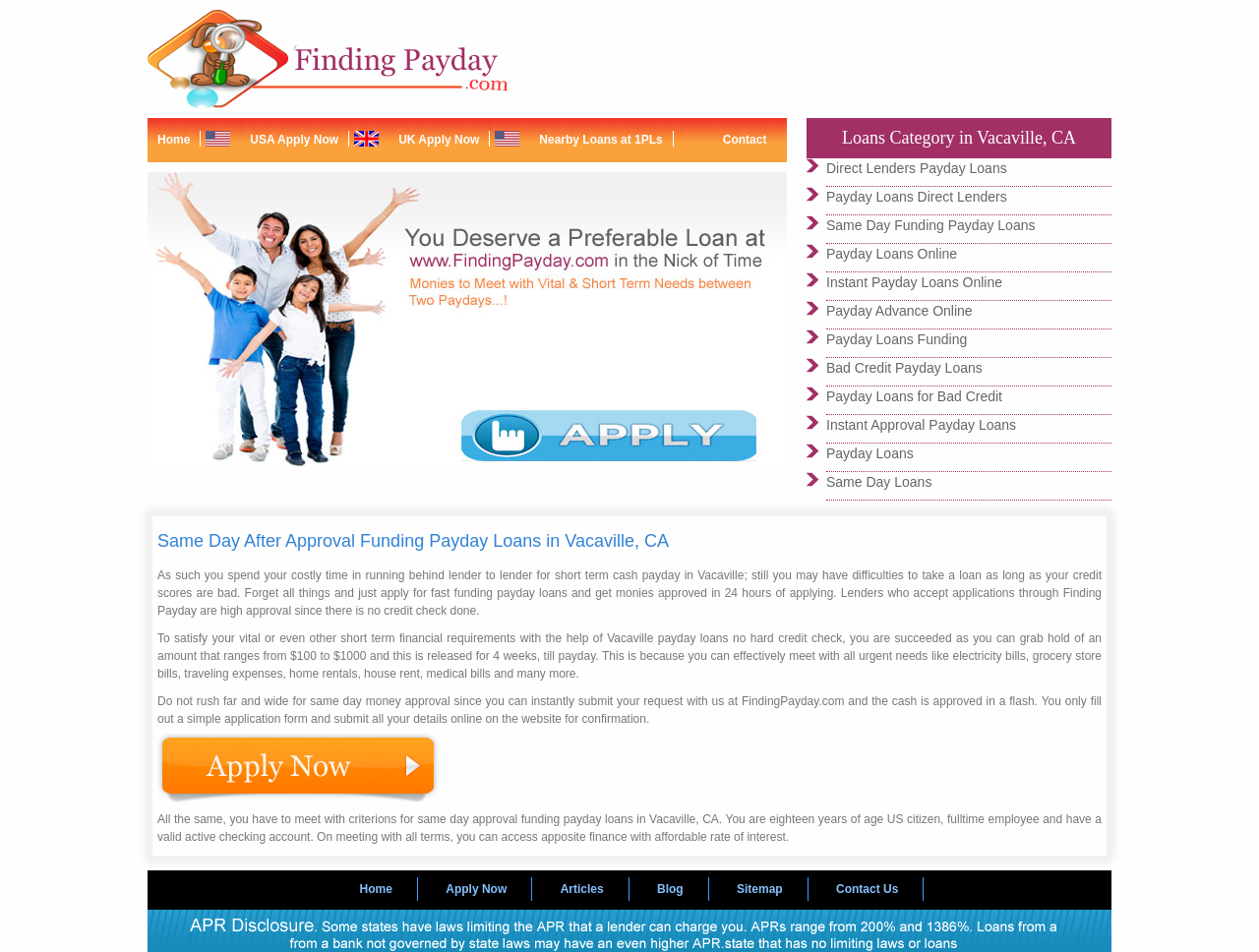Detail the various sections and features of the webpage.

This webpage is about payday loans in Vacaville, California, offering same-day funding and approval for individuals with all credit scores. At the top, there is a logo image and a navigation menu with links to "Home", "USA Apply Now", "UK Apply Now", and "Nearby Loans at 1PLs". Below the navigation menu, there is a list of loan categories, including "Direct Lenders Payday Loans", "Payday Loans Direct Lenders", and "Same Day Funding Payday Loans", among others.

On the left side of the page, there is a large image, and next to it, there are three paragraphs of text explaining the benefits of payday loans, including fast funding, no hard credit checks, and flexible repayment terms. The text also outlines the eligibility criteria for same-day approval funding payday loans, including being a US citizen, having a full-time job, and having a valid active checking account.

At the bottom of the page, there is a footer section with links to "Home", "Apply Now", "Articles", "Blog", "Sitemap", and "Contact Us". Overall, the webpage is designed to provide information and facilitate applications for payday loans in Vacaville, California.